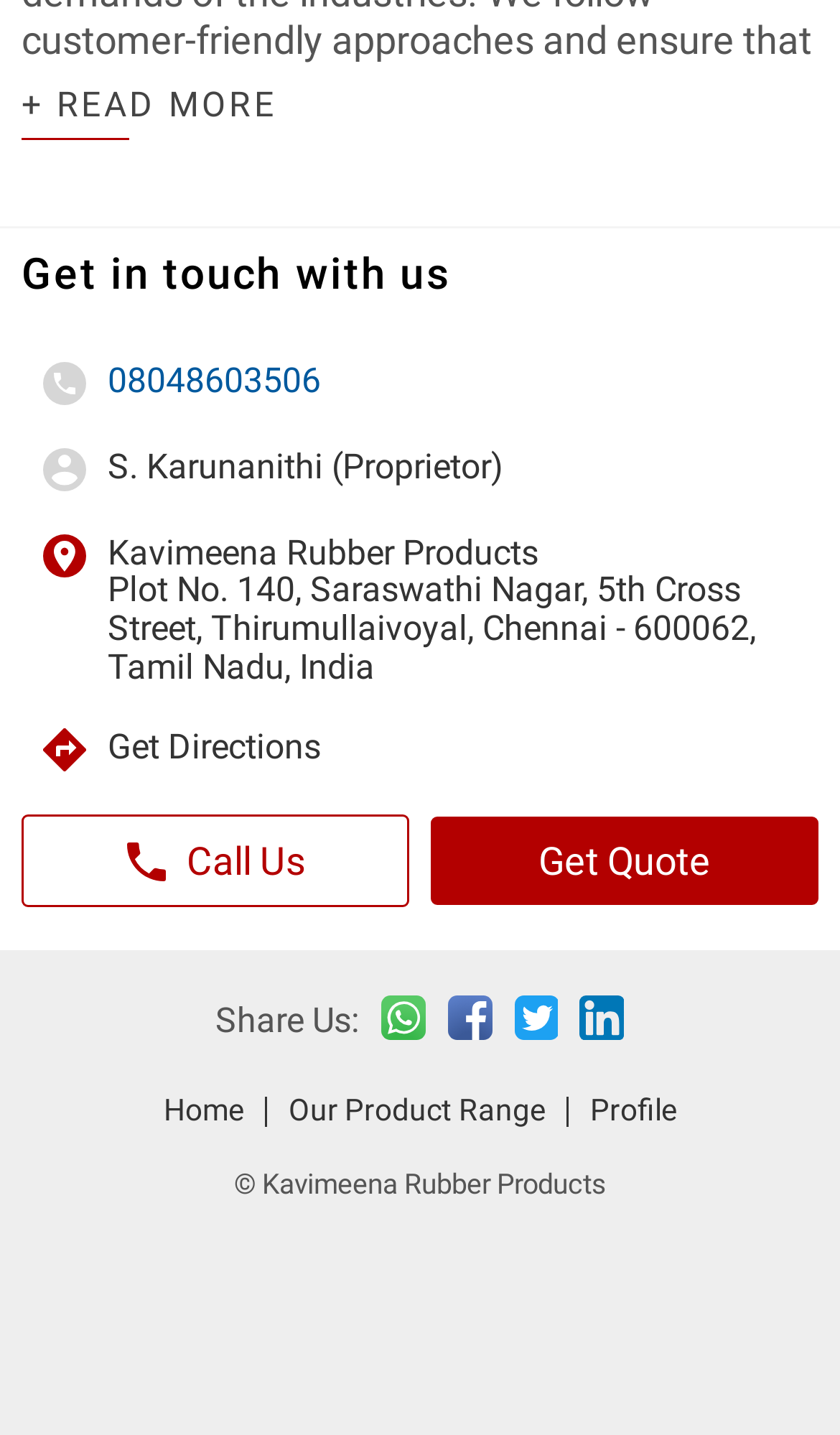Using the description: "parent_node: Share Us: aria-label="Twitter"", identify the bounding box of the corresponding UI element in the screenshot.

[0.612, 0.694, 0.665, 0.731]